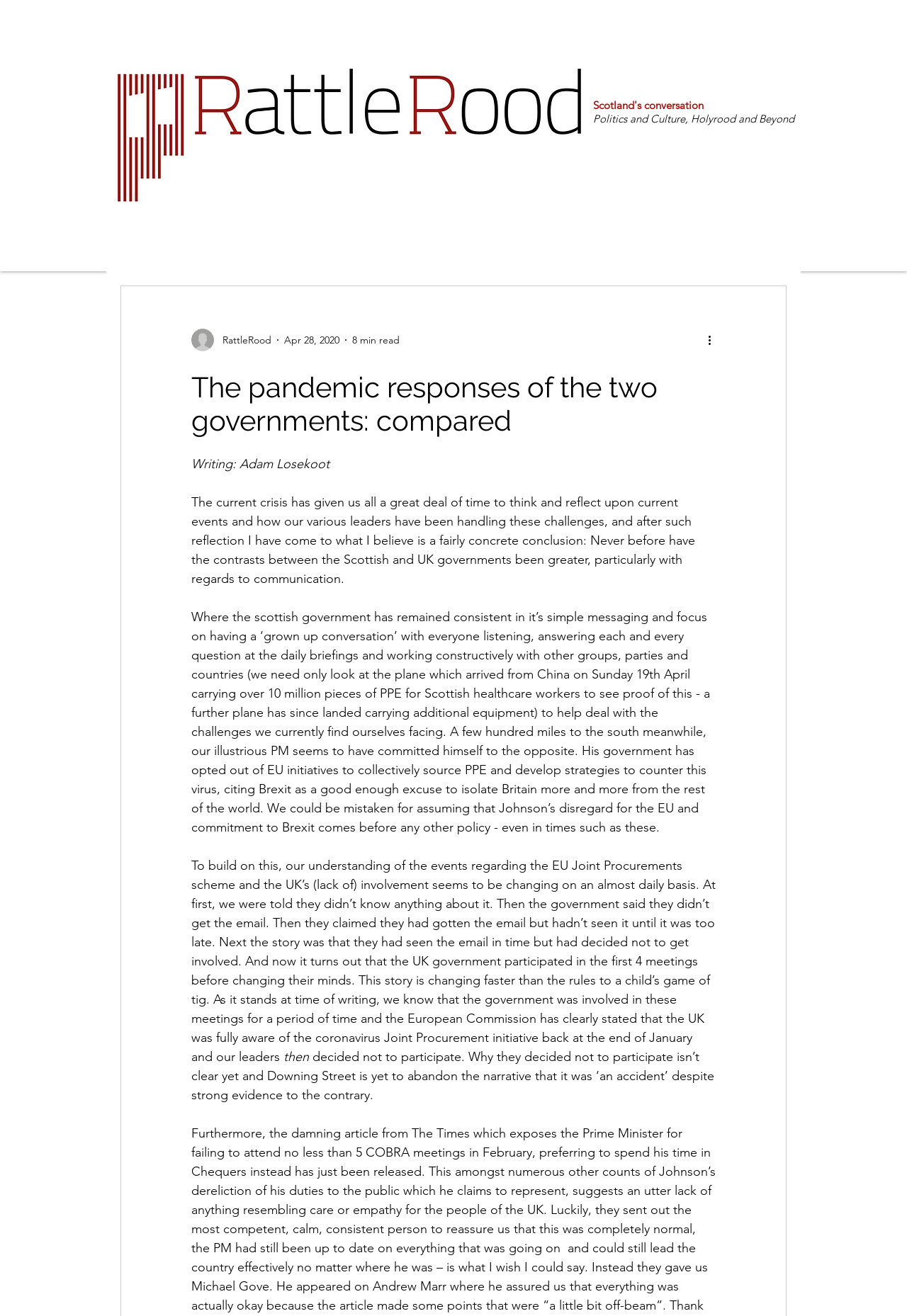Identify the bounding box coordinates for the UI element mentioned here: "aria-label="More actions"". Provide the coordinates as four float values between 0 and 1, i.e., [left, top, right, bottom].

[0.778, 0.252, 0.797, 0.265]